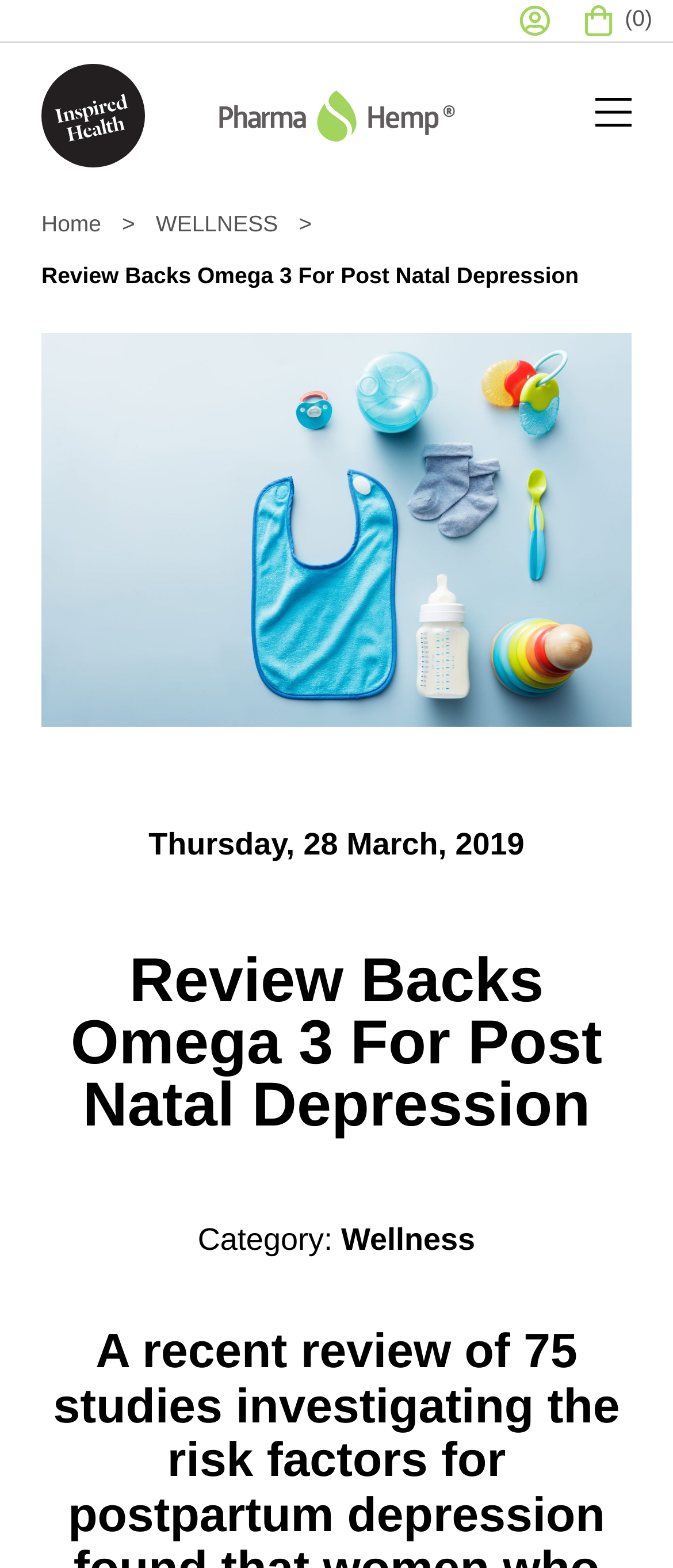Please extract the title of the webpage.

Review Backs Omega 3 For Post Natal Depression